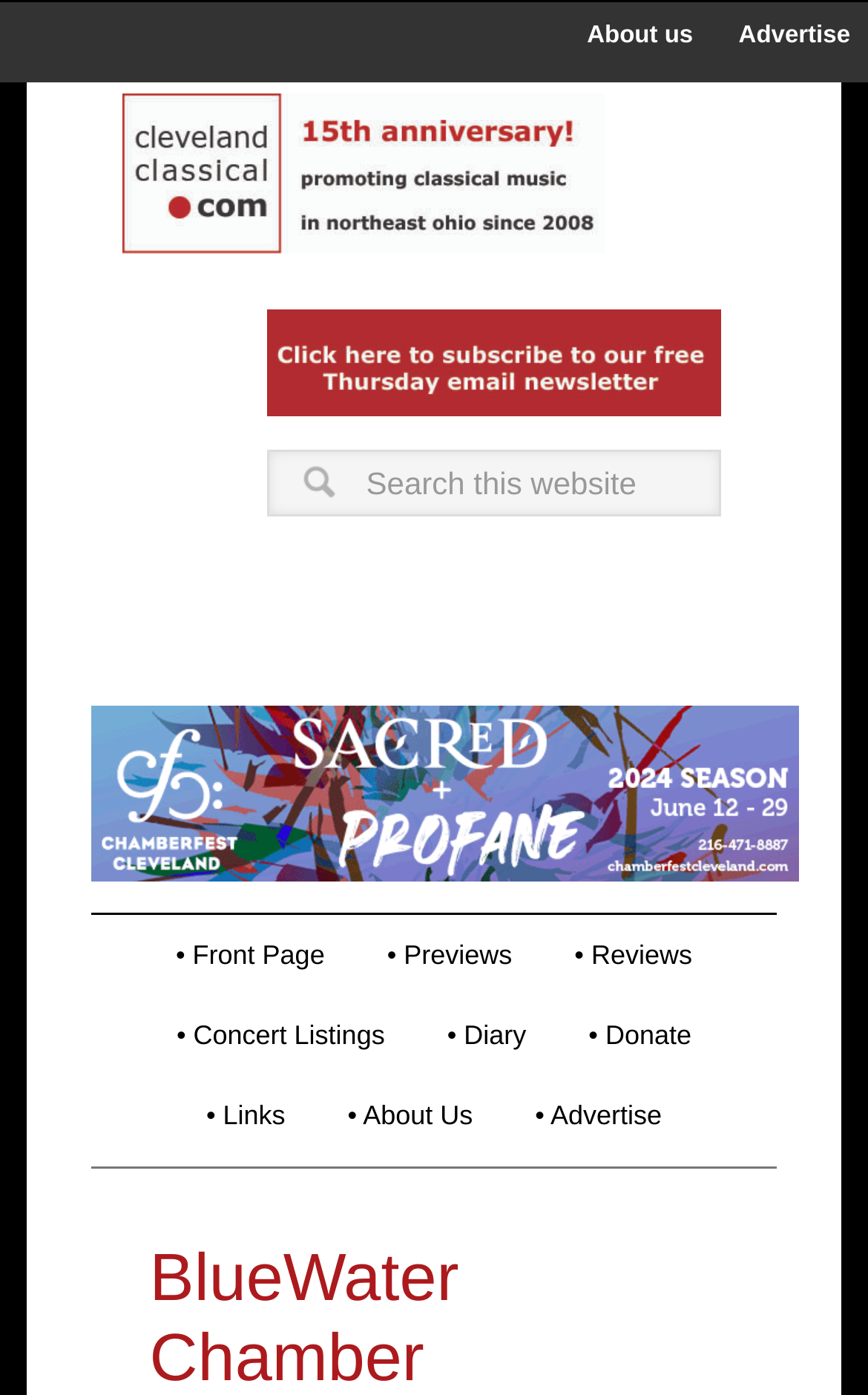Respond to the question below with a concise word or phrase:
How many main navigation links are there?

7